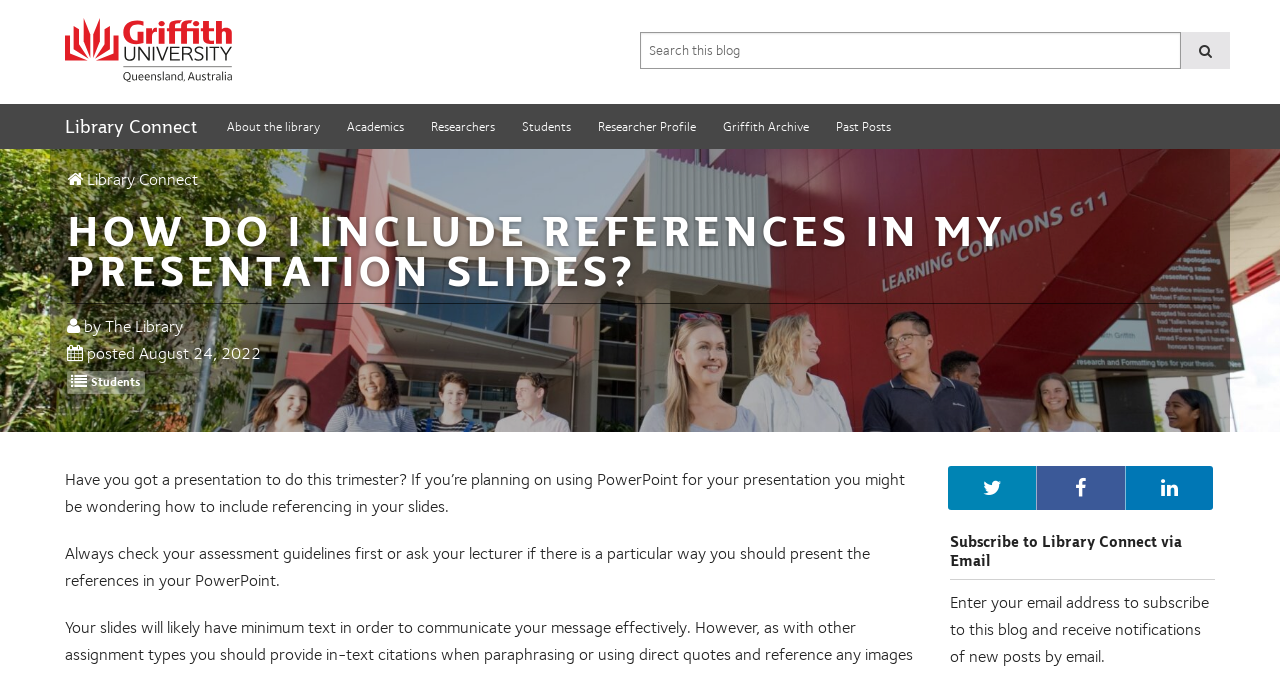Generate a thorough caption that explains the contents of the webpage.

The webpage is about Griffith Library's news and updates, specifically featuring an article titled "How do I include references in my presentation slides?" from the Library Connect blog. 

At the top left, there is a Griffith University logo, accompanied by a link to the university's website. Next to it, there is a search bar with a search button. 

Below the search bar, there are several links to different sections of the library's website, including "About the library", "Academics", "Researchers", "Students", "Researcher Profile", "Griffith Archive", and "Past Posts". 

The main content of the webpage is the article, which has a heading "HOW DO I INCLUDE REFERENCES IN MY PRESENTATION SLIDES?" followed by the author's name "The Library" and the posting date "August 24, 2022". The article provides guidance on including references in PowerPoint presentation slides, with a brief introduction and two paragraphs of text. 

On the right side of the article, there are three social media links. At the bottom of the webpage, there is a section titled "Subscribe to Library Connect via Email" where users can enter their email address to receive notifications of new posts.